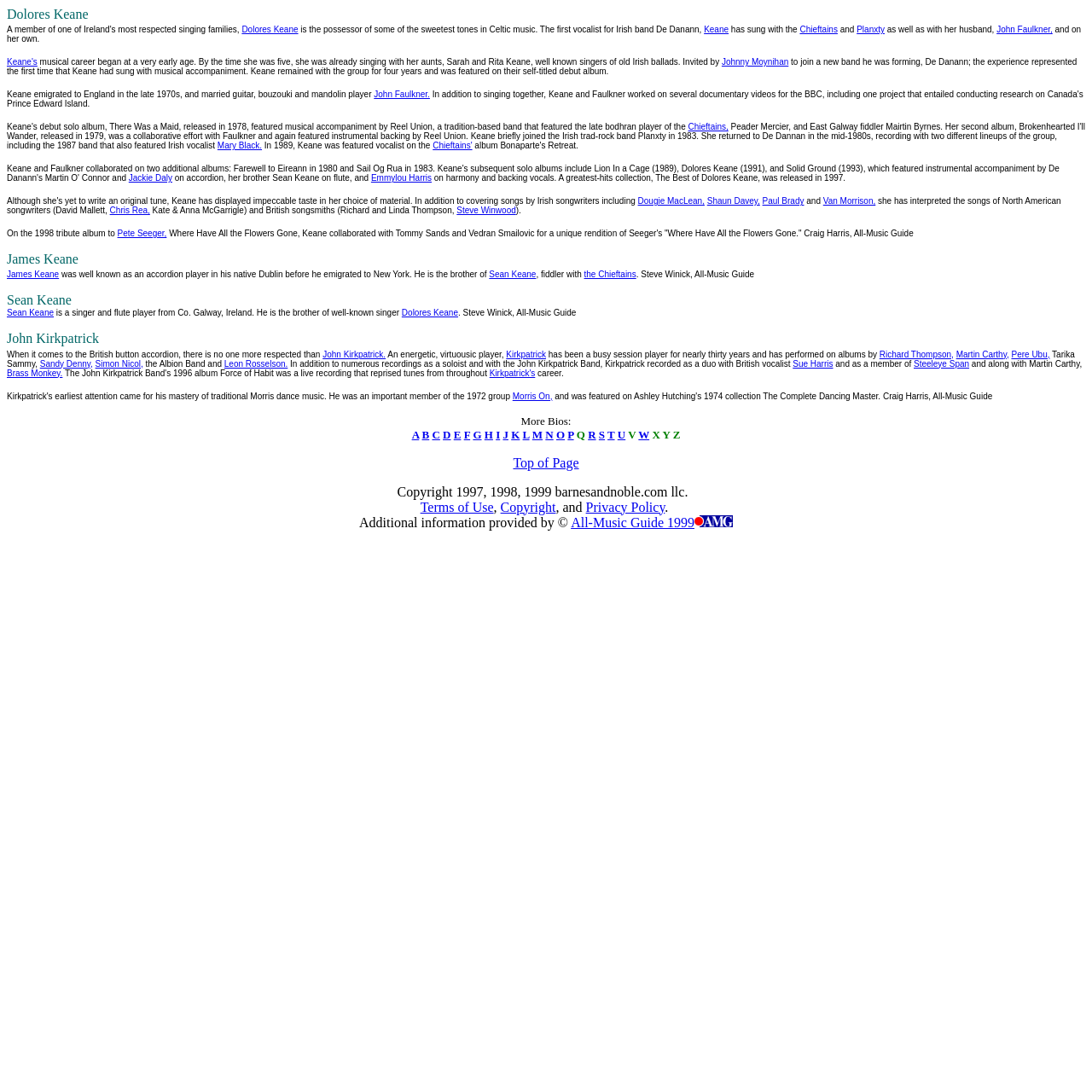Please identify the bounding box coordinates of the region to click in order to complete the given instruction: "Discover John Kirkpatrick's career". The coordinates should be four float numbers between 0 and 1, i.e., [left, top, right, bottom].

[0.448, 0.337, 0.49, 0.346]